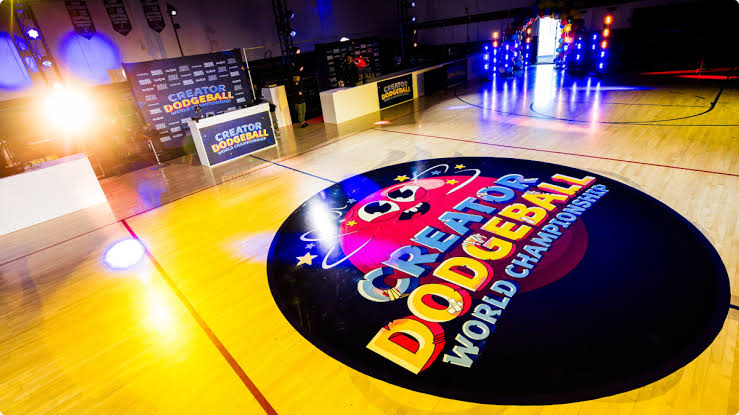Answer briefly with one word or phrase:
What kind of individuals are participating in the event?

Streamers and content creators